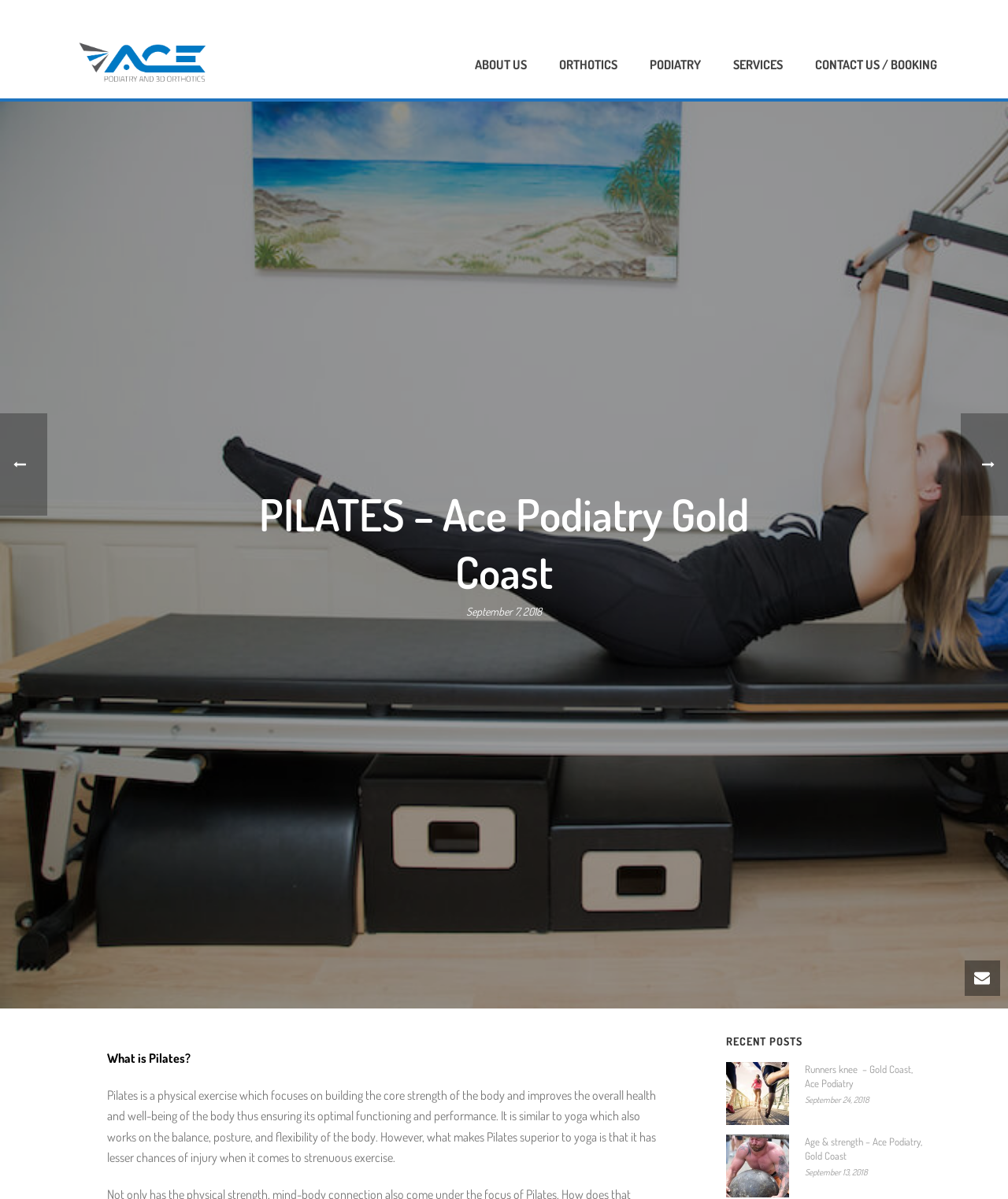What is the name of the podiatry clinic?
Please respond to the question with a detailed and well-explained answer.

The name of the podiatry clinic is Ace Podiatry Gold Coast, which is mentioned in the heading 'PILATES – Ace Podiatry Gold Coast'.